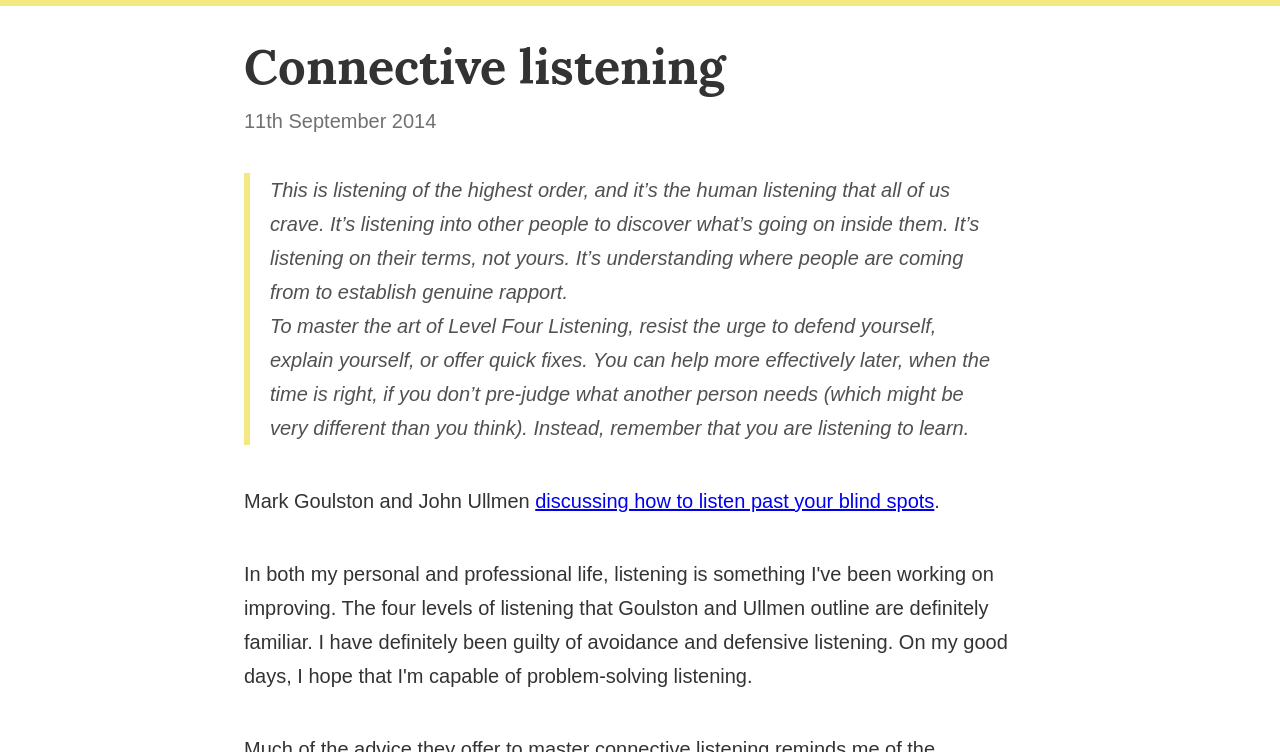Who are the authors of the article?
Answer the question with just one word or phrase using the image.

Mark Goulston and John Ullmen